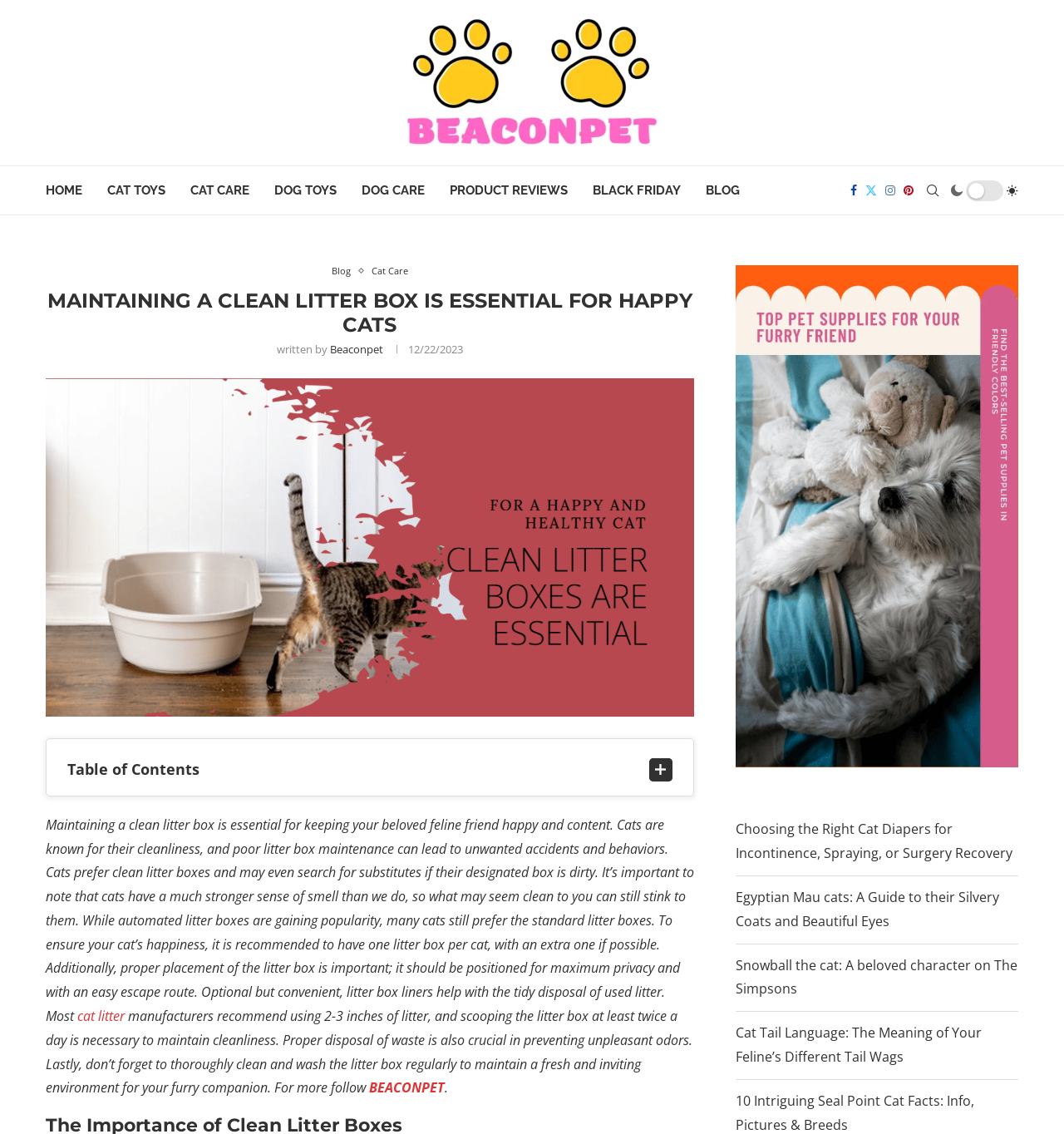Mark the bounding box of the element that matches the following description: "alt="BEACONPET"".

[0.383, 0.015, 0.617, 0.131]